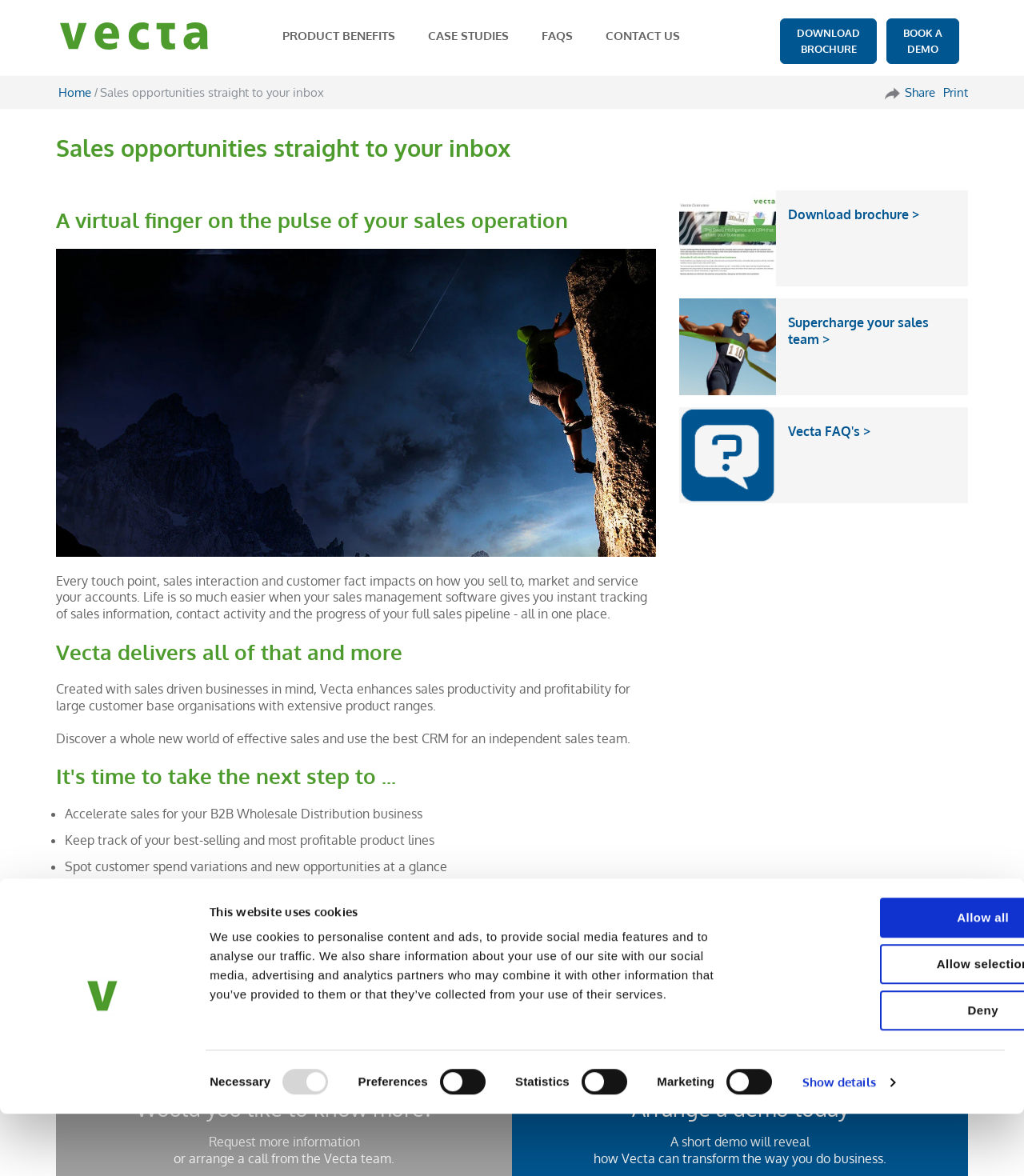Generate the text content of the main heading of the webpage.

Sales opportunities straight to your inbox